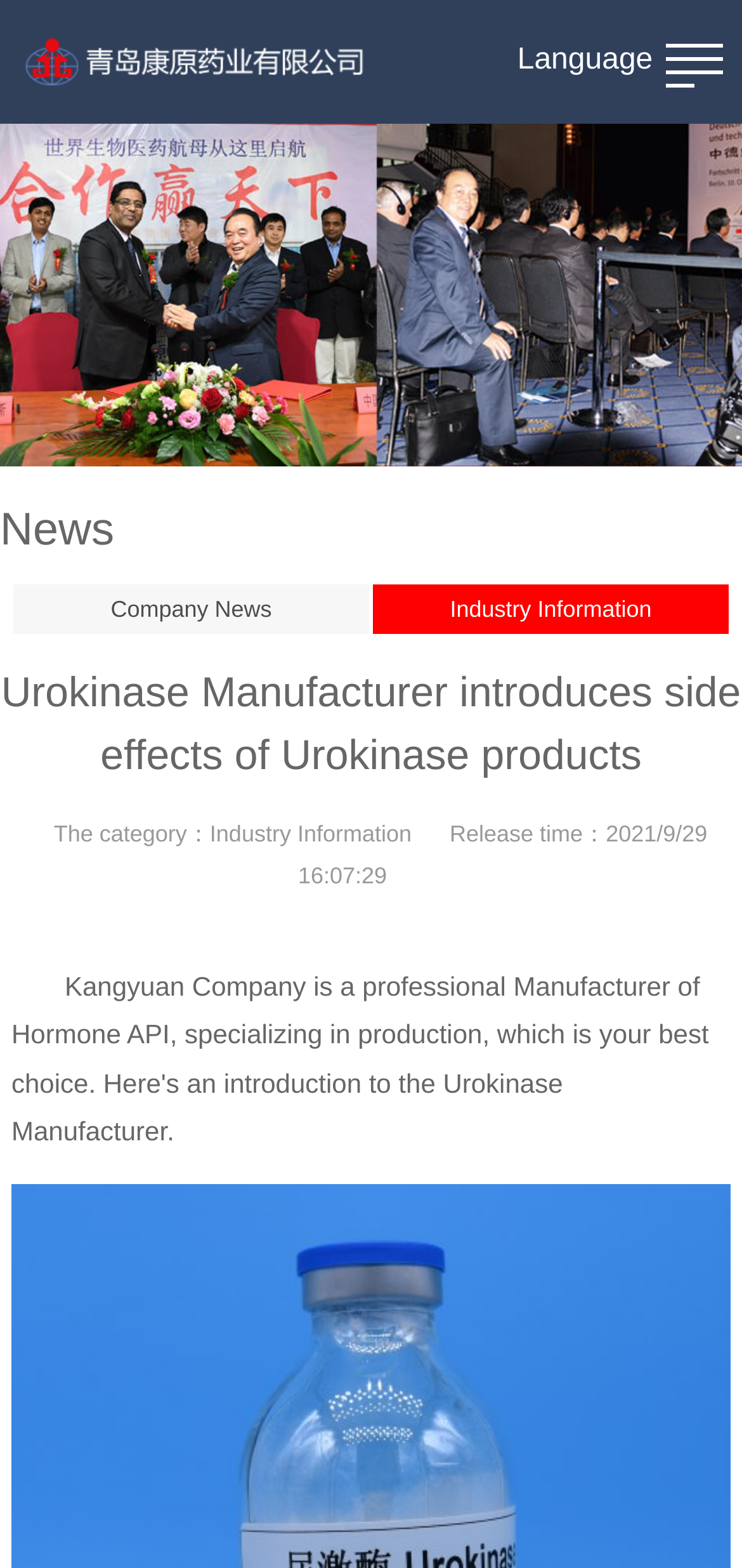Please extract and provide the main headline of the webpage.

Urokinase Manufacturer introduces side effects of Urokinase products